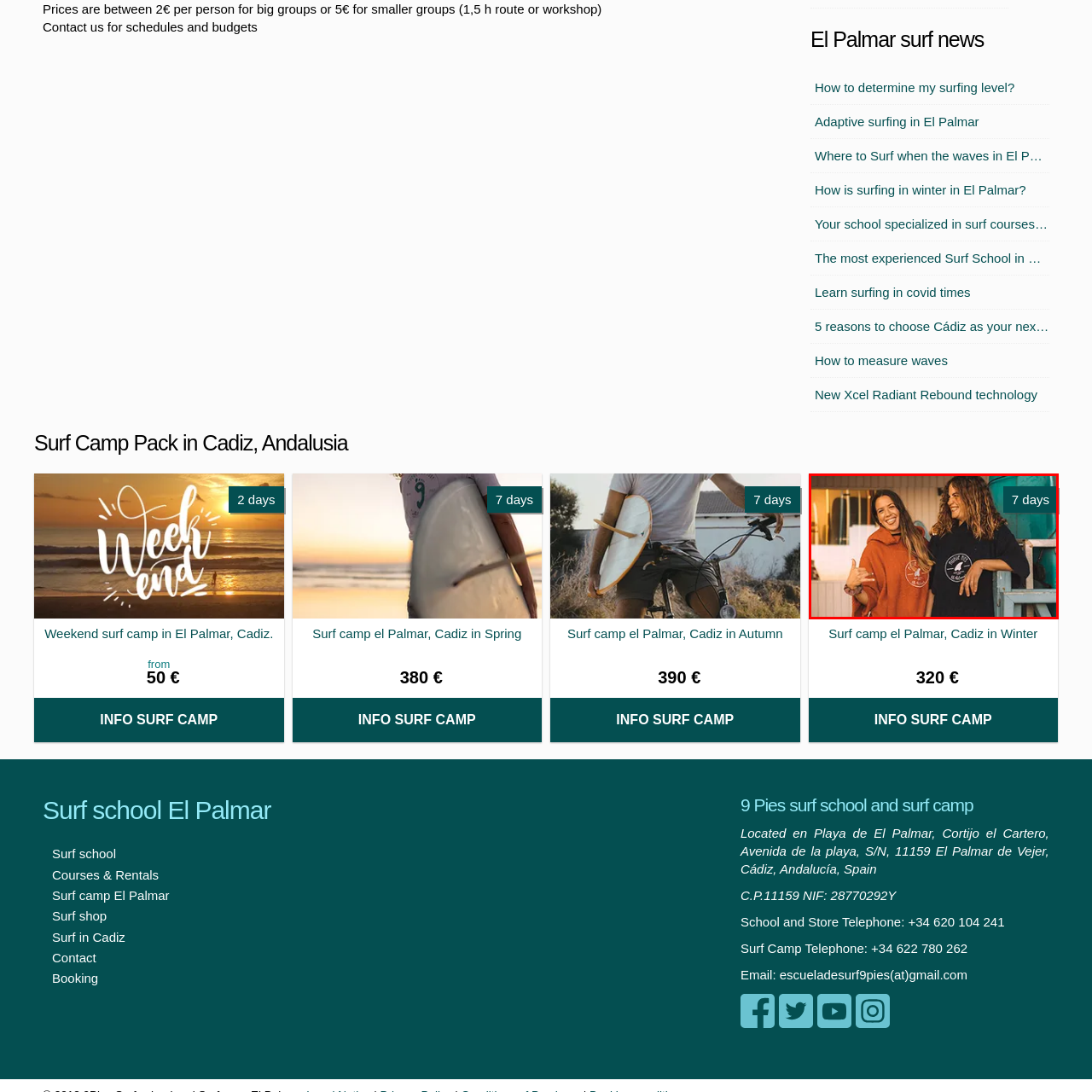Analyze the image surrounded by the red outline and answer the ensuing question with as much detail as possible based on the image:
Where is the surf camp or workshop located?

The warm lighting and casual attire of the women suggest a relaxed and enjoyable experience, making it appealing for those interested in joining a surf camp in El Palmar, Cadiz.